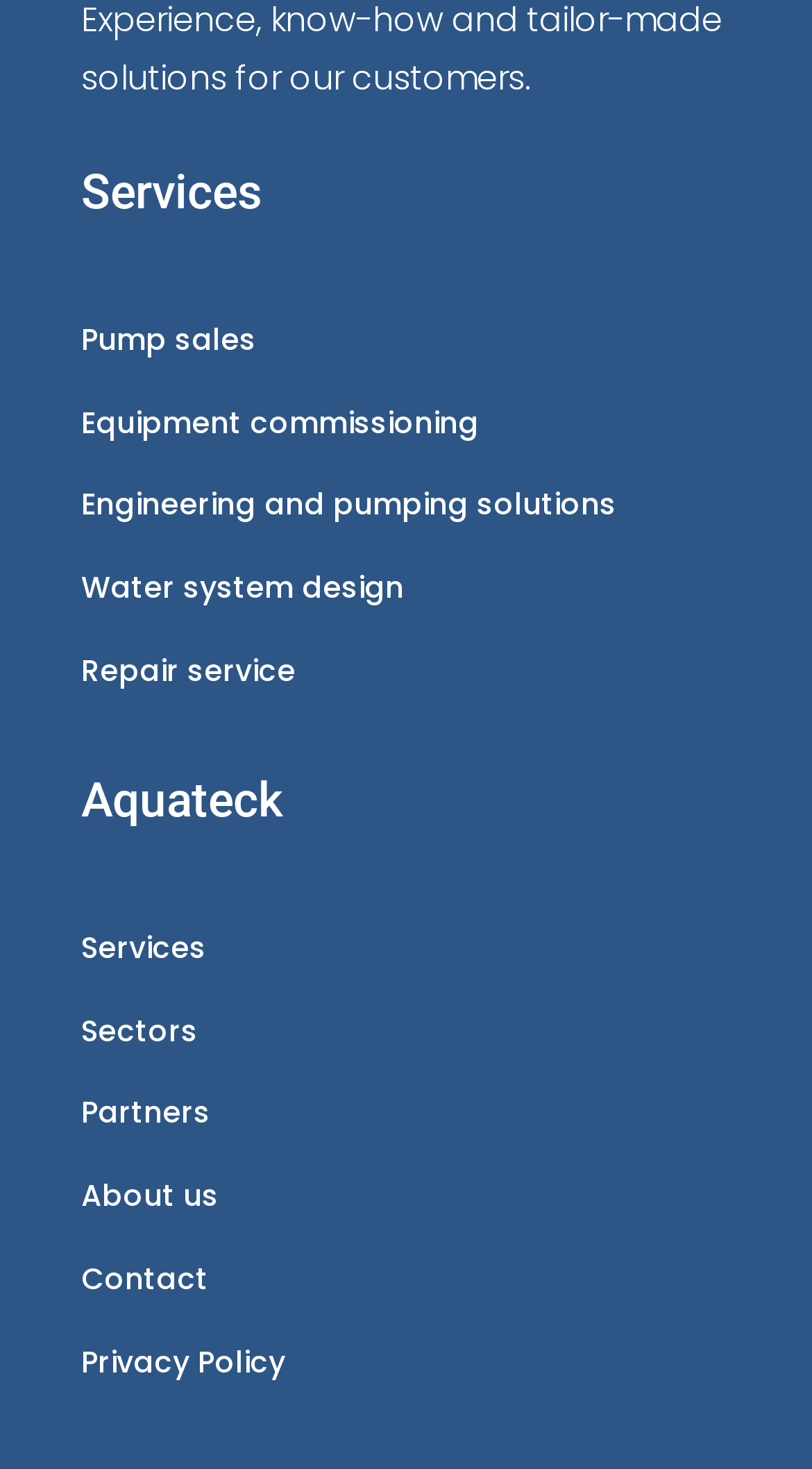Please specify the bounding box coordinates of the area that should be clicked to accomplish the following instruction: "Explore water system design services". The coordinates should consist of four float numbers between 0 and 1, i.e., [left, top, right, bottom].

[0.1, 0.385, 0.497, 0.43]